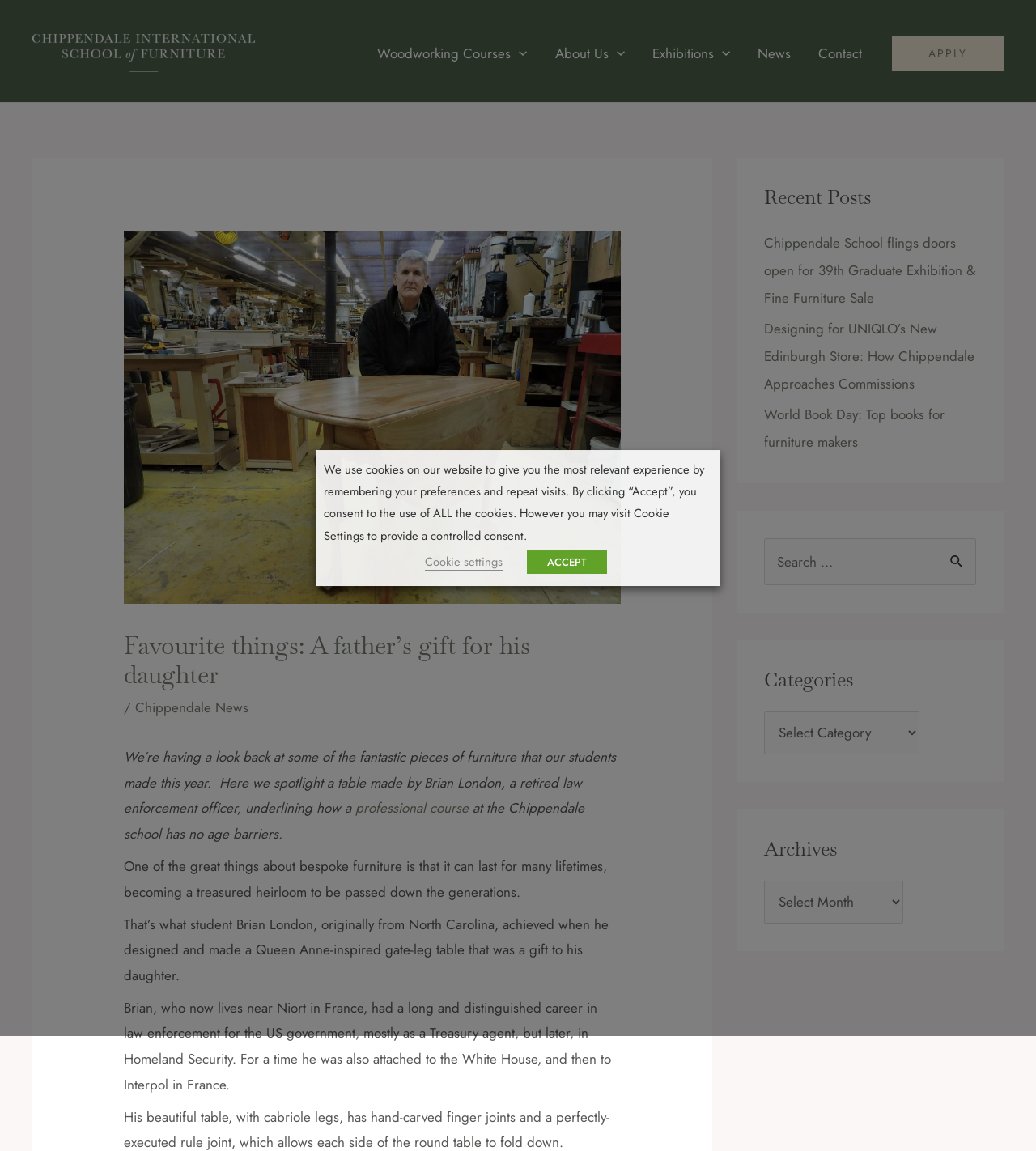Please identify the bounding box coordinates of the area I need to click to accomplish the following instruction: "View recent posts".

[0.738, 0.199, 0.942, 0.396]